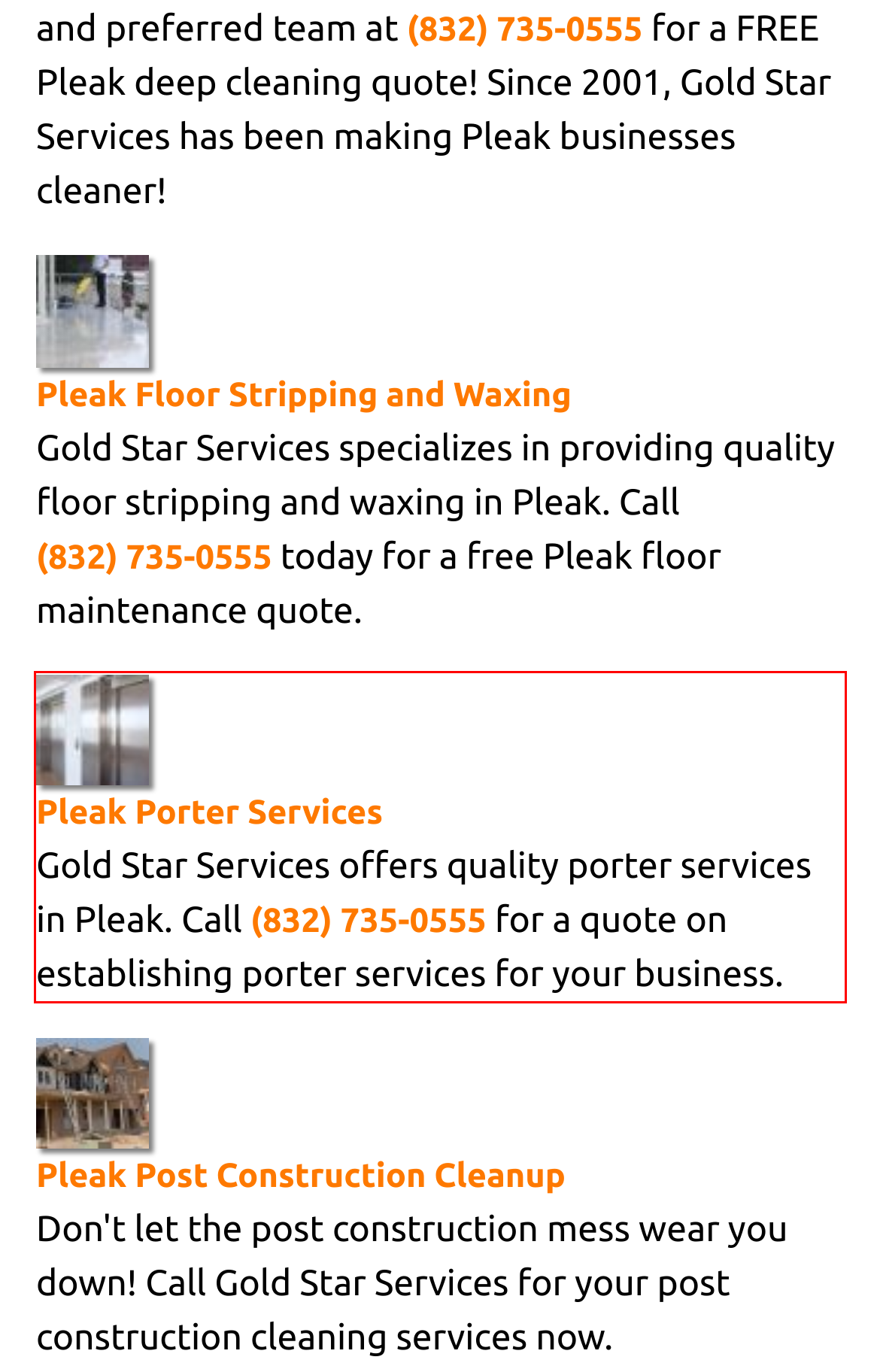Analyze the screenshot of a webpage where a red rectangle is bounding a UI element. Extract and generate the text content within this red bounding box.

Pleak Porter Services Gold Star Services offers quality porter services in Pleak. Call (832) 735-0555 for a quote on establishing porter services for your business.